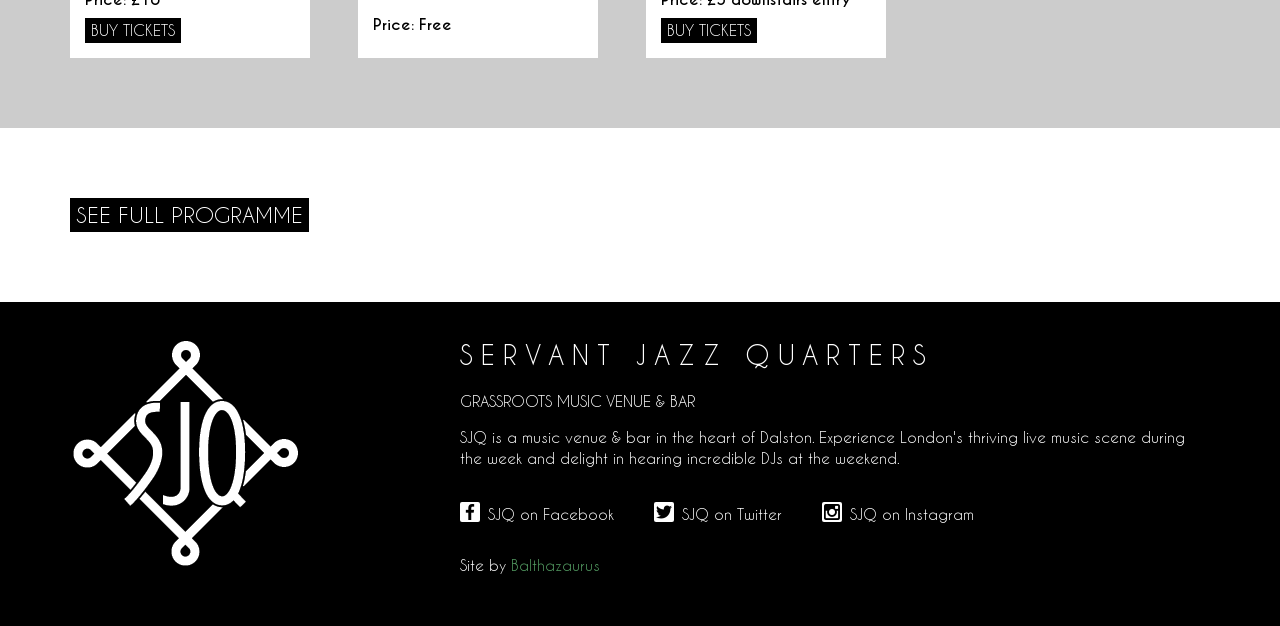Find and indicate the bounding box coordinates of the region you should select to follow the given instruction: "go to home".

[0.055, 0.538, 0.236, 0.909]